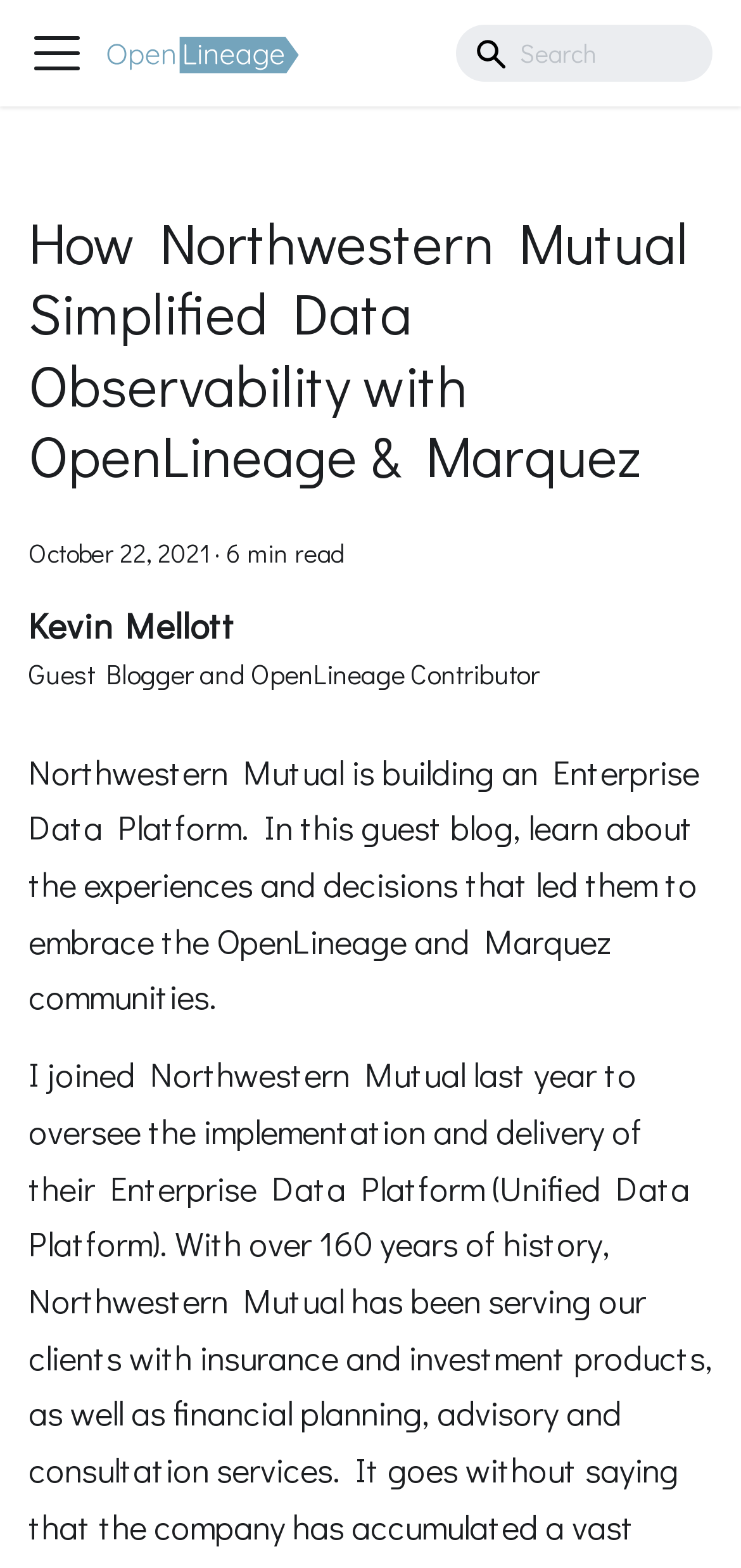Provide an in-depth caption for the contents of the webpage.

The webpage is about a guest blog post on OpenLineage, titled "How Northwestern Mutual Simplified Data Observability with OpenLineage & Marquez". At the top, there is a navigation bar with a toggle button on the left and a link to OpenLineage on the right, accompanied by the OpenLineage logo. 

Below the navigation bar, there is a search combobox on the right side. The main content area is divided into a header section and a body section. The header section contains the title of the blog post, the date "October 22, 2021", and the author information, including the name "Kevin Mellott" and the description "Guest Blogger and OpenLineage Contributor". 

The body section starts with a brief summary of the blog post, which is "Northwestern Mutual is building an Enterprise Data Platform. In this guest blog, learn about the experiences and decisions that led them to embrace the OpenLineage and Marquez communities."